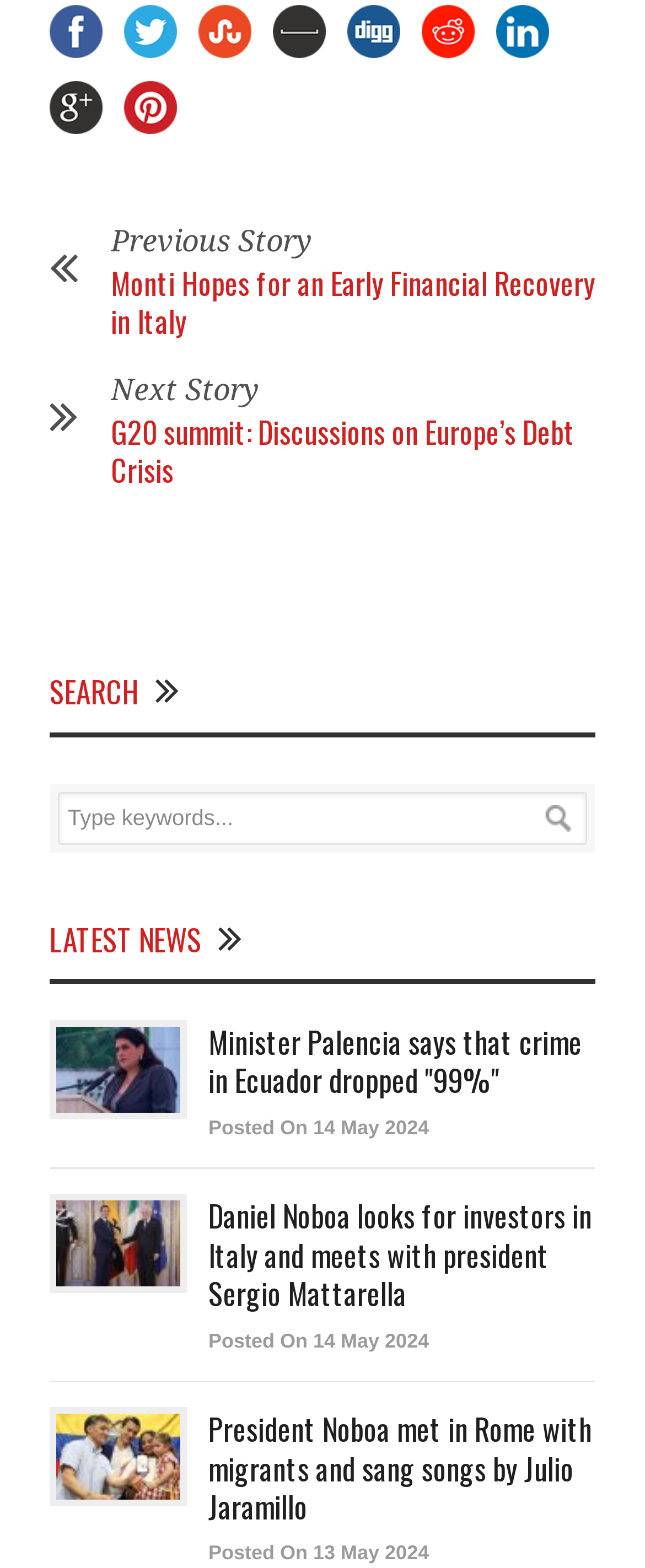Provide a one-word or brief phrase answer to the question:
How many social media sharing links are there?

2